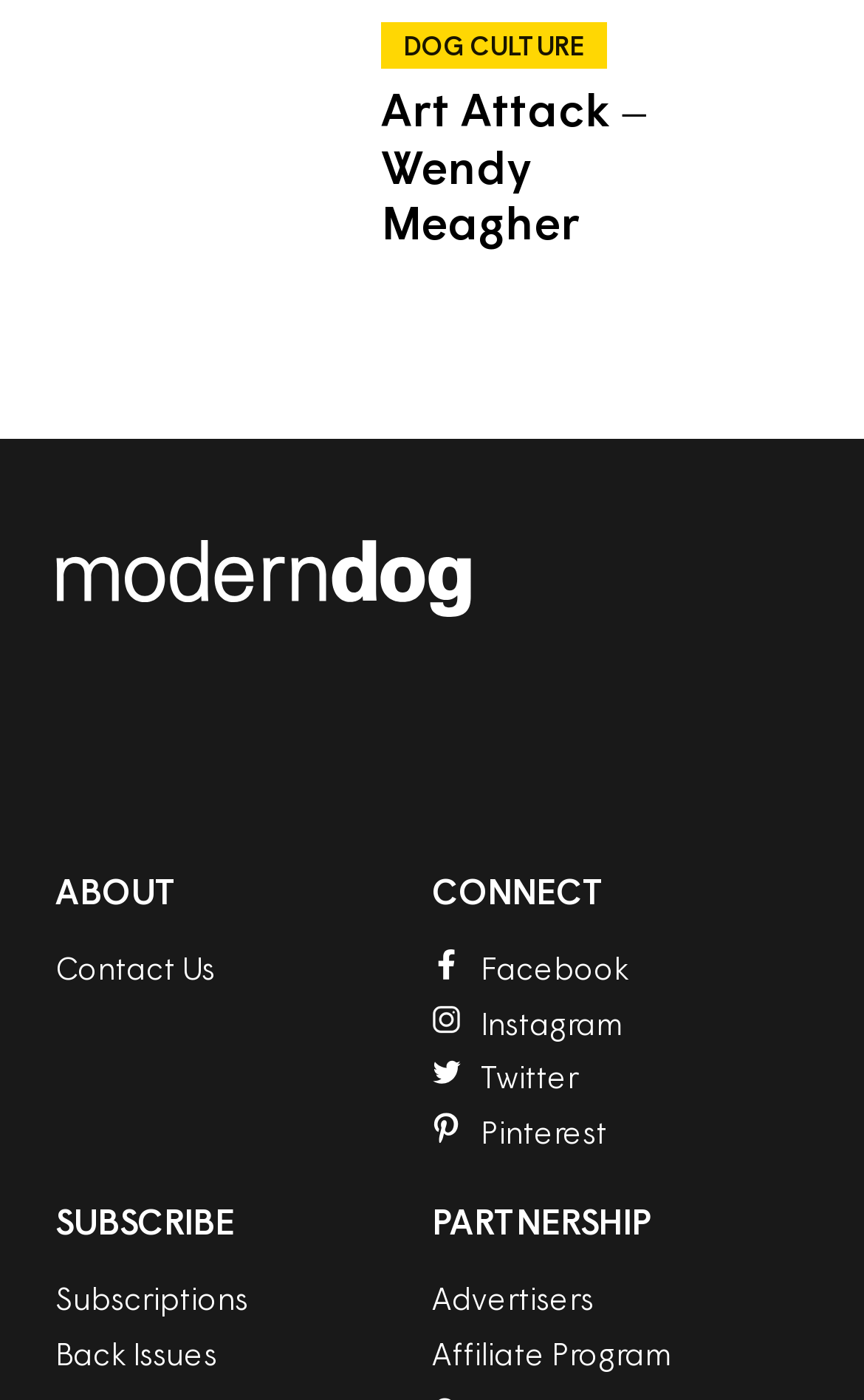Find the bounding box coordinates of the element I should click to carry out the following instruction: "View post featured image".

[0.09, 0.009, 0.377, 0.142]